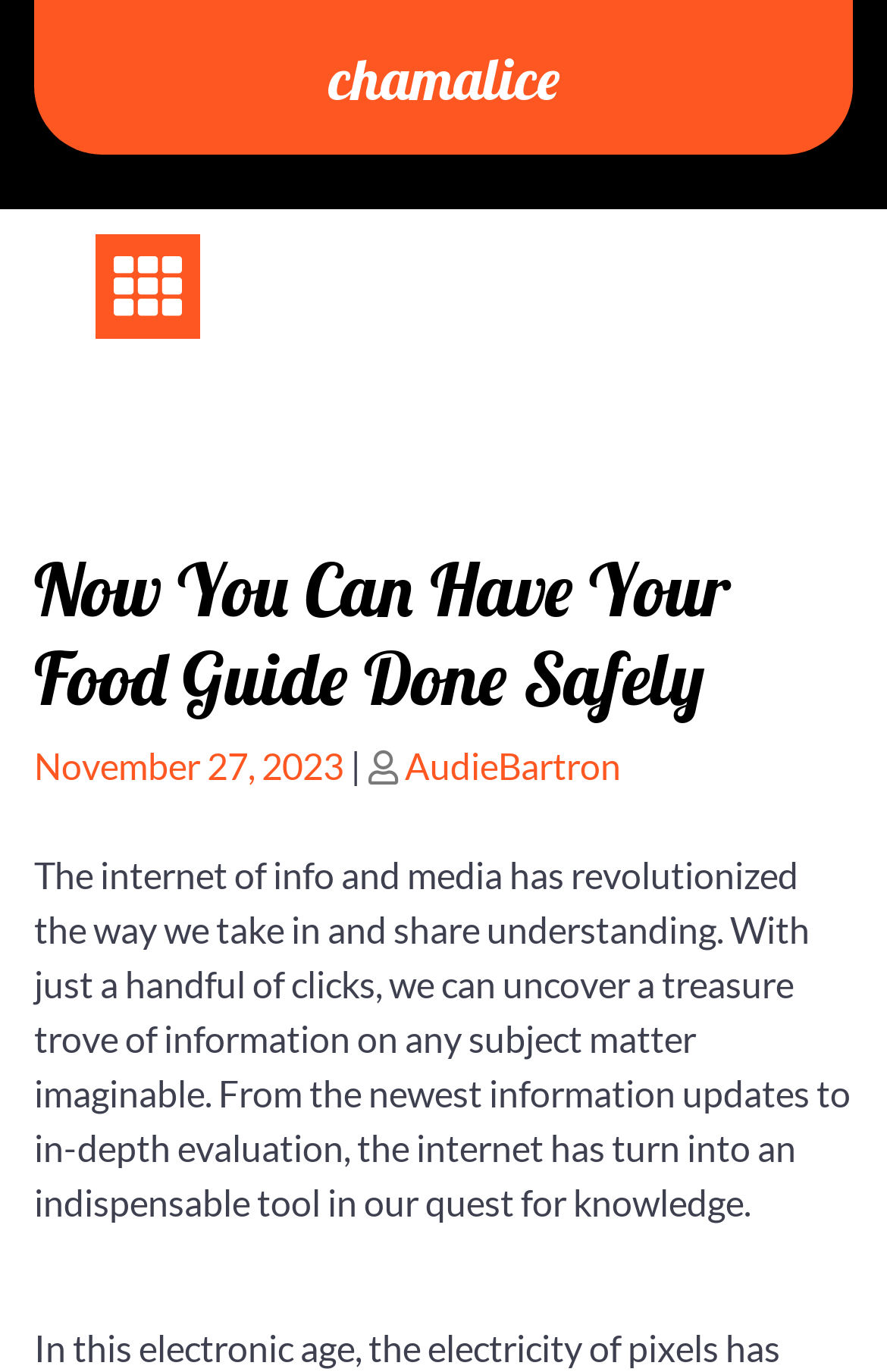Provide a brief response to the question below using a single word or phrase: 
What is the purpose of the button with an icon?

Unknown